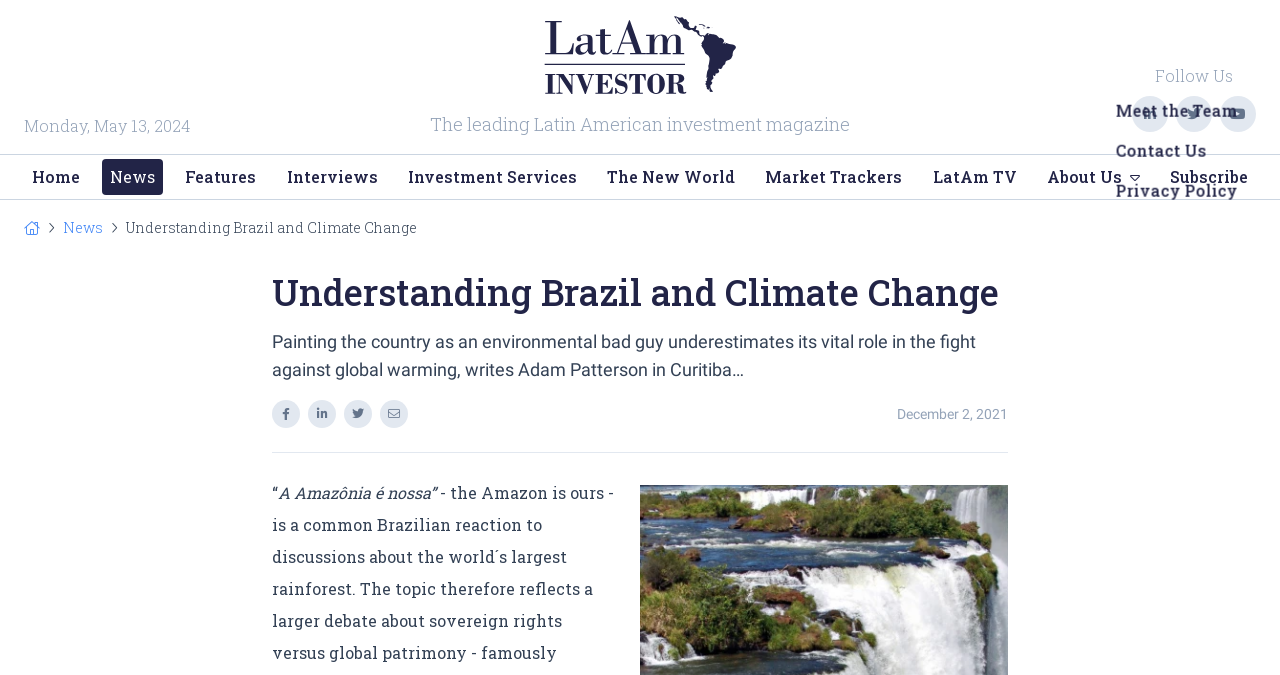What is the topic of the article?
Using the image as a reference, deliver a detailed and thorough answer to the question.

I found the topic of the article by looking at the static text 'Understanding Brazil and Climate Change' within the article section, which suggests that the article is about Brazil and its relation to climate change.